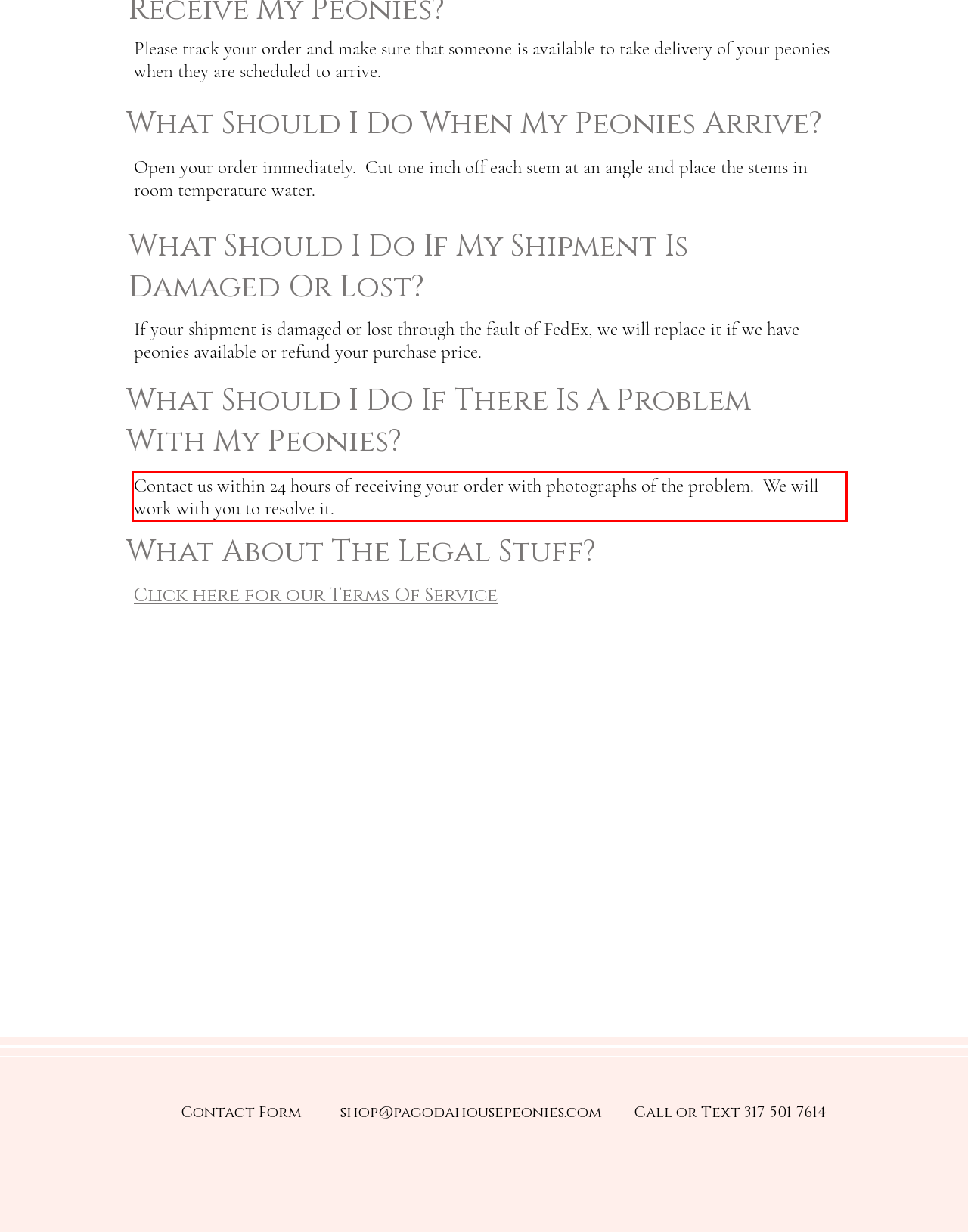Identify the text inside the red bounding box on the provided webpage screenshot by performing OCR.

Contact us within 24 hours of receiving your order with photographs of the problem. We will work with you to resolve it.